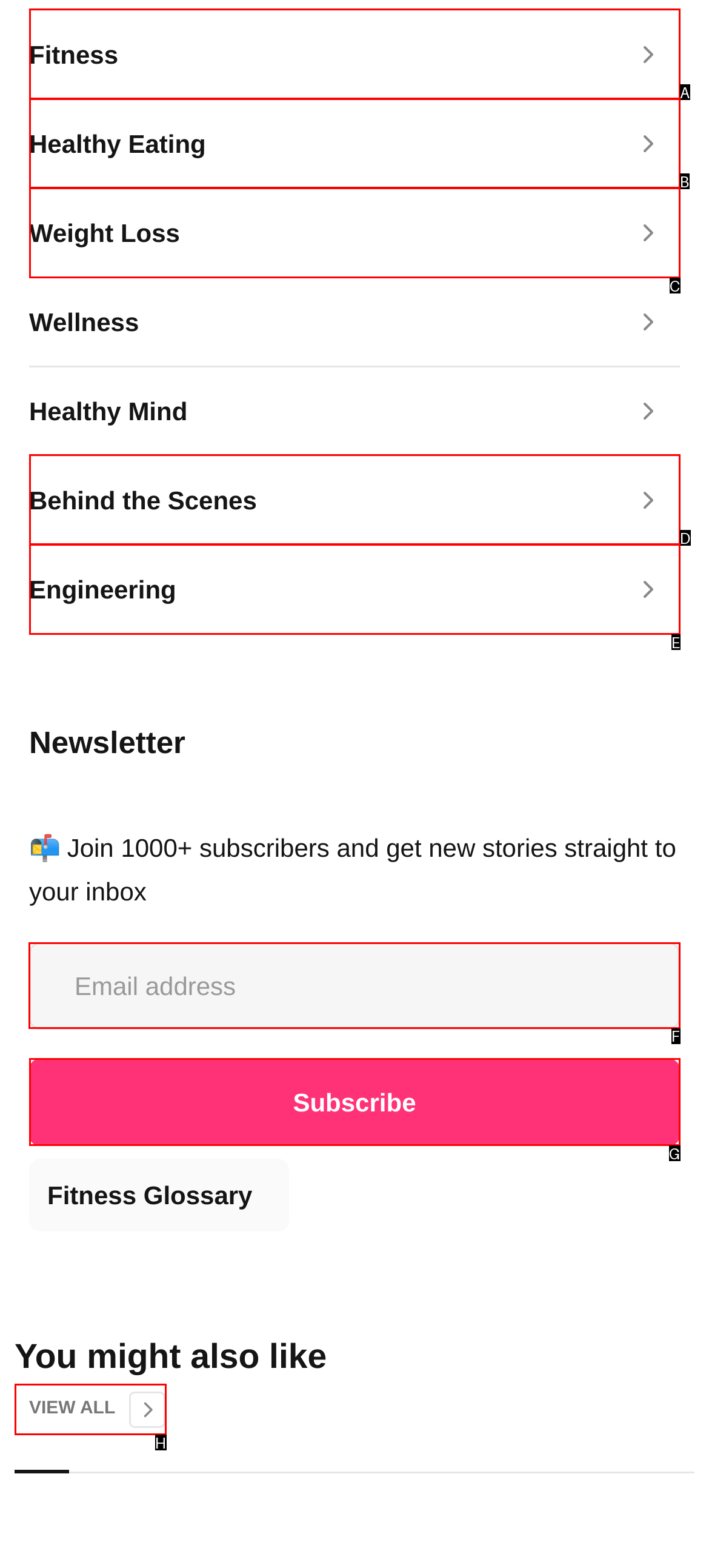What option should you select to complete this task: Enter email address? Indicate your answer by providing the letter only.

F